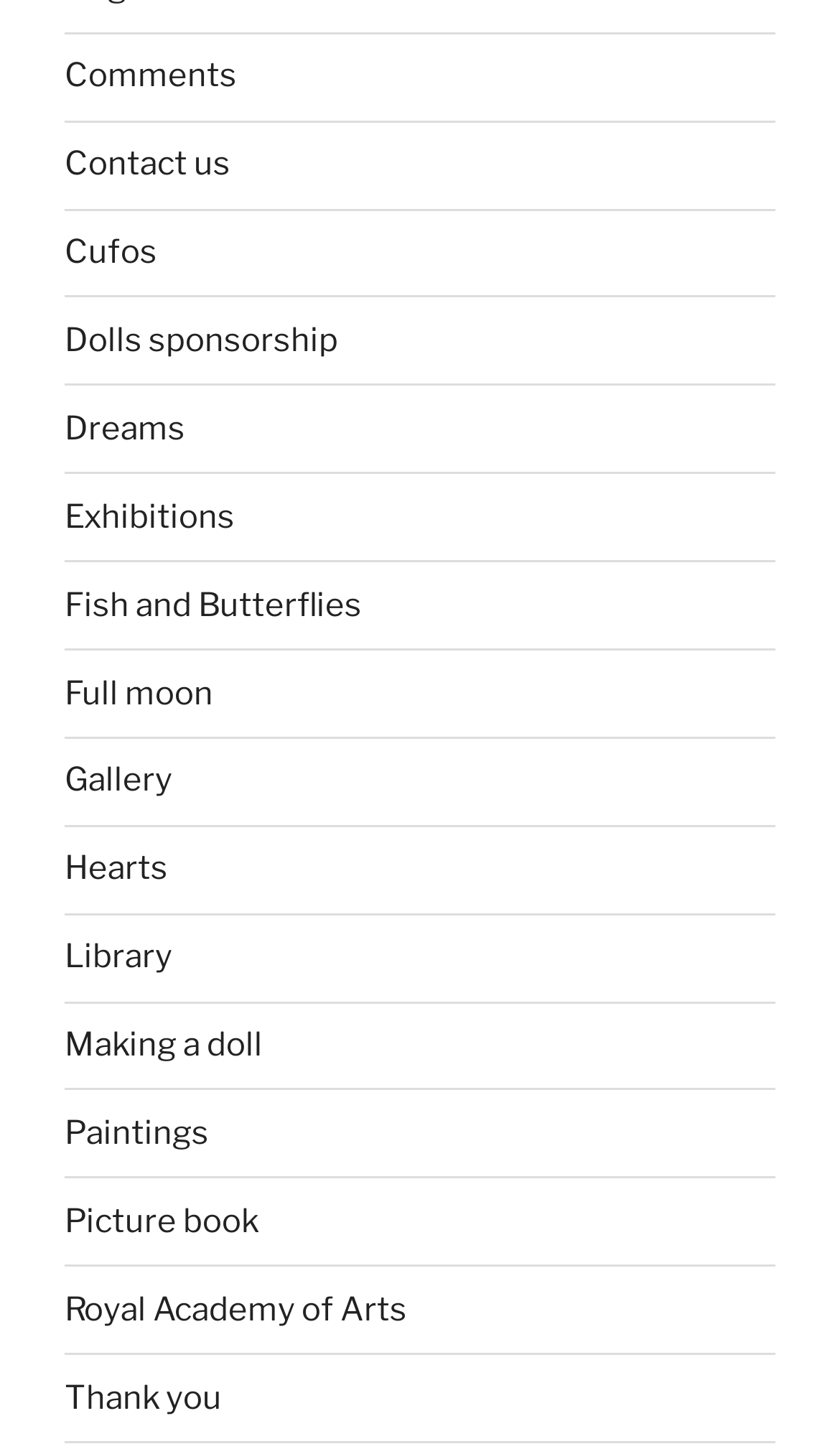Identify the bounding box coordinates for the element you need to click to achieve the following task: "Check the exhibitions". The coordinates must be four float values ranging from 0 to 1, formatted as [left, top, right, bottom].

[0.077, 0.343, 0.279, 0.37]